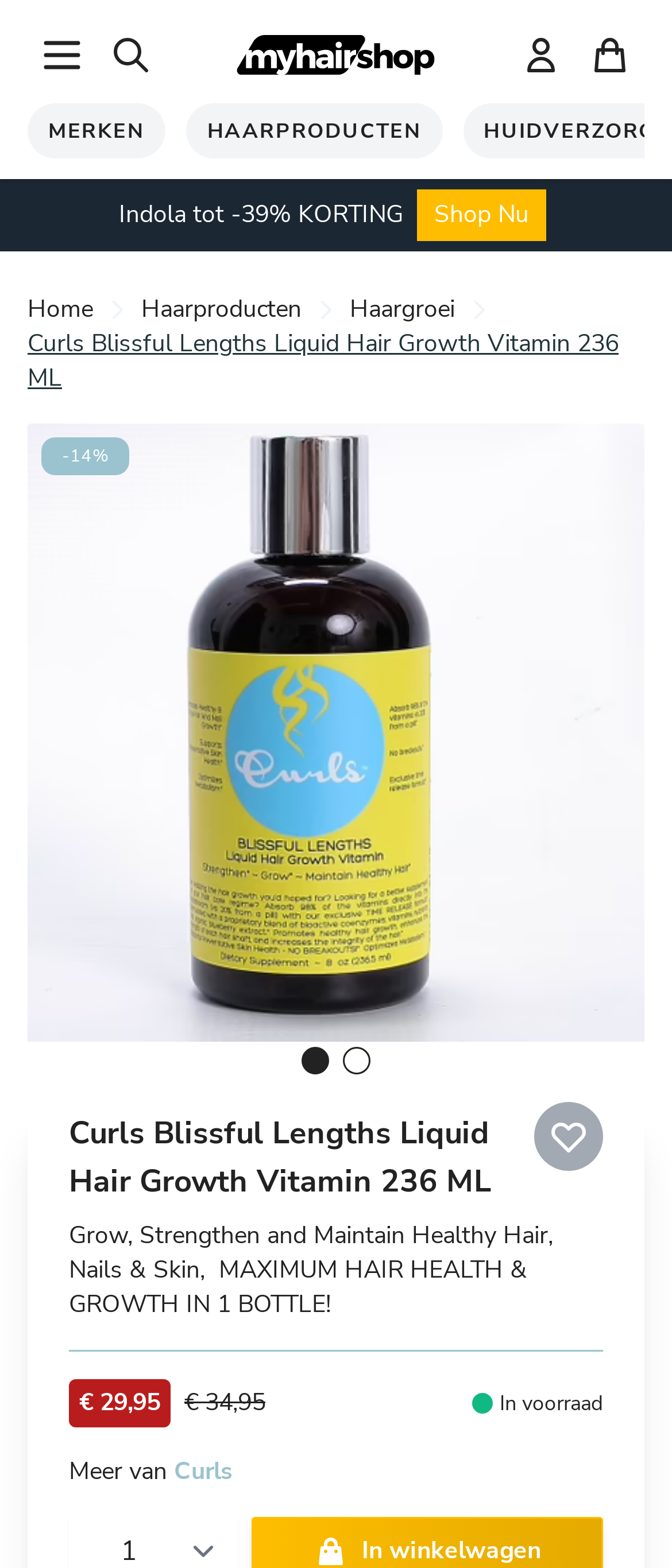Please locate the bounding box coordinates of the region I need to click to follow this instruction: "Read more about Aarogya.com".

None